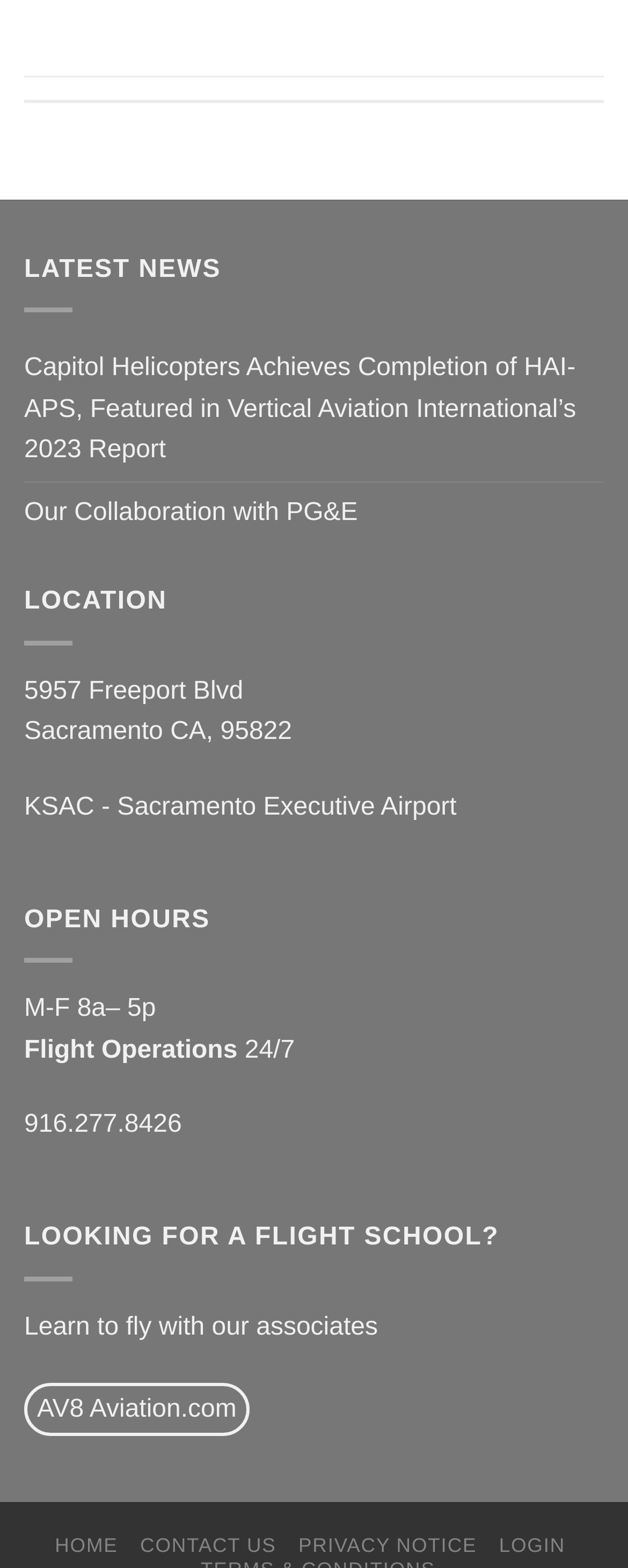Predict the bounding box of the UI element based on this description: "Home".

[0.087, 0.979, 0.188, 0.993]